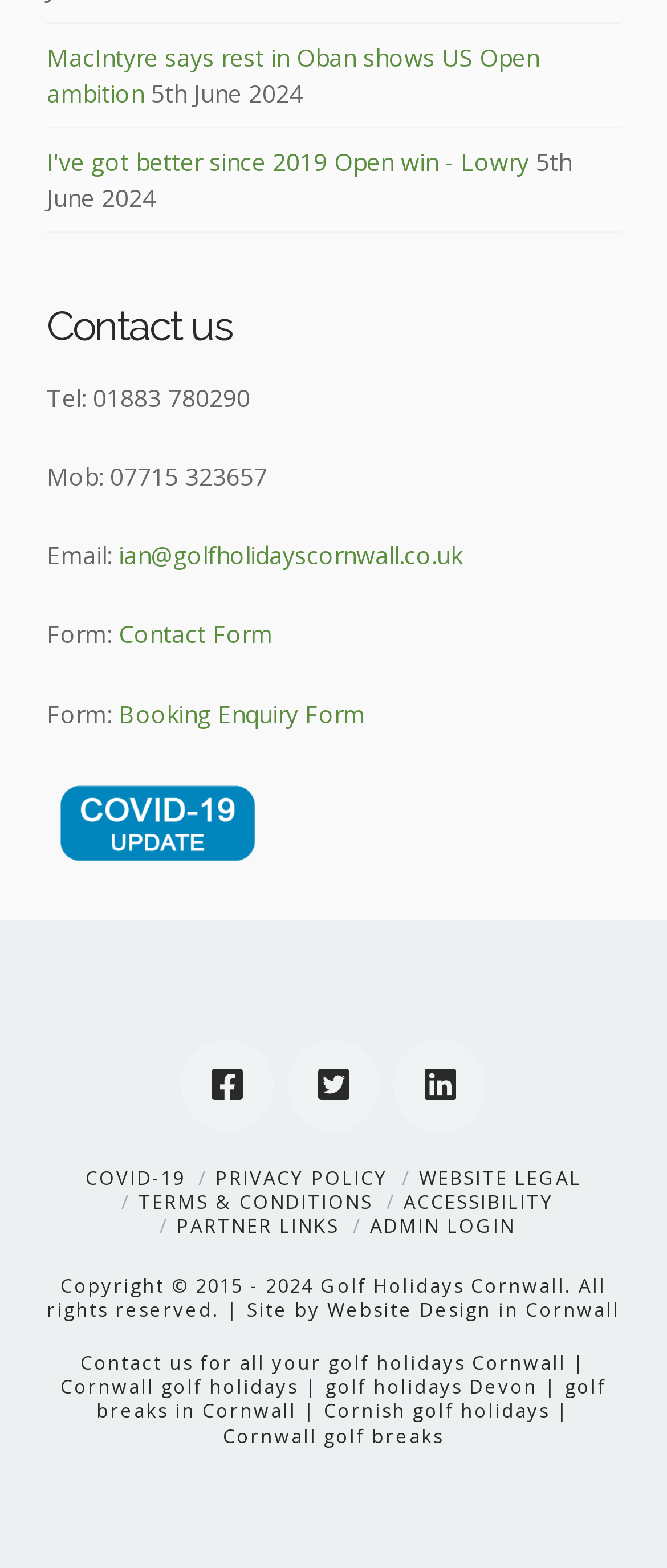Can you find the bounding box coordinates of the area I should click to execute the following instruction: "Visit Kemi Filani News"?

None